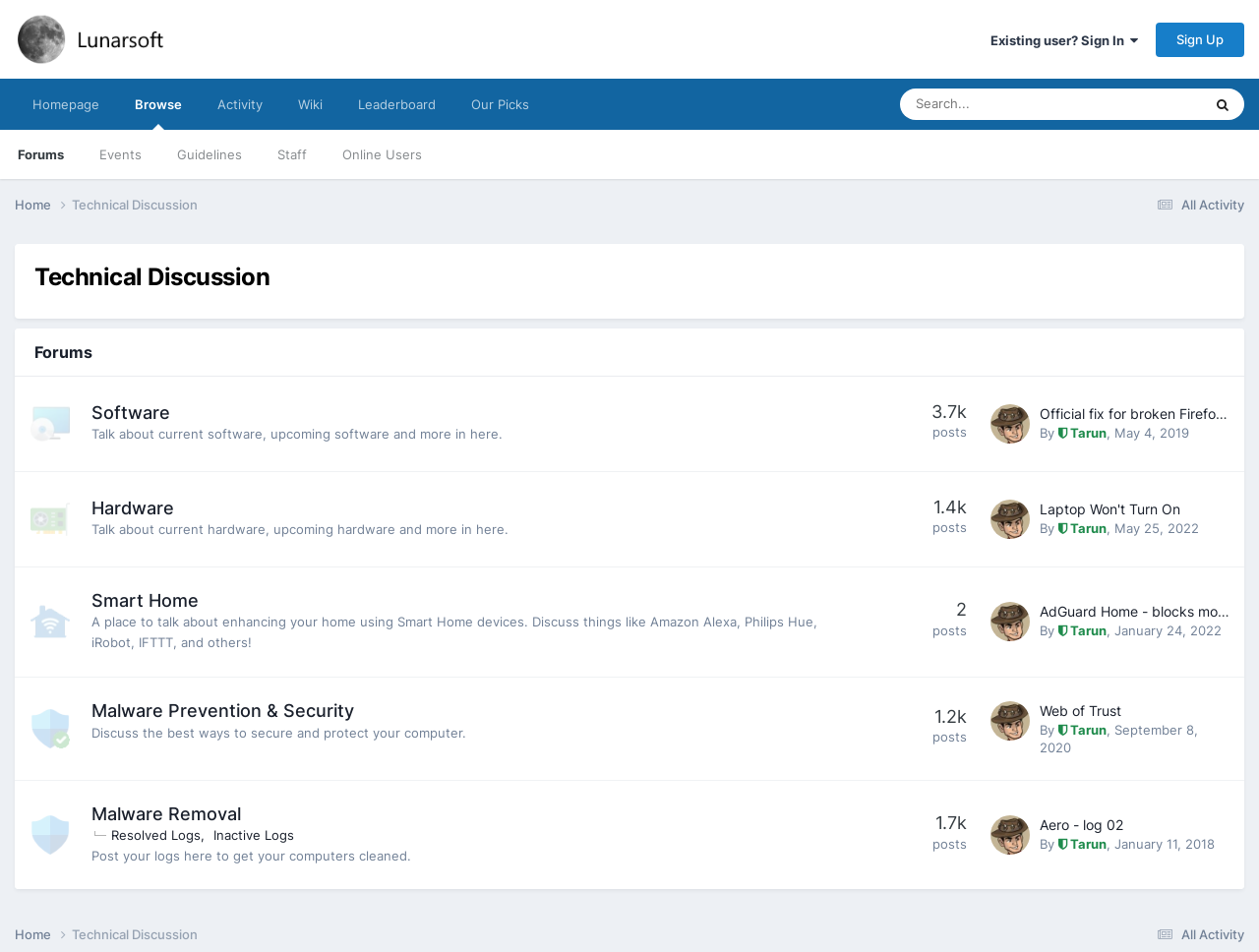Offer a meticulous description of the webpage's structure and content.

The webpage is a forum discussion page titled "Technical Discussion - Lunarsoft Forums". At the top, there is a navigation bar with links to "Lunarsoft Forums", "Existing user? Sign In", "Sign Up", "Homepage", "Browse", "Forums", "Events", "Guidelines", "Staff", "Online Users", "Activity", "Wiki", "Leaderboard", and "Our Picks". 

Below the navigation bar, there is a search box with a button and a disclosure triangle. On the left side, there is a menu with links to "All Activity" and "Home". 

The main content of the page is divided into four sections: "Software", "Hardware", "Smart Home", and "Malware Prevention & Security". Each section has a heading, a brief description, and a list of posts with the number of posts, the author's name, and the date and time of the post. The posts are listed in a table format with the most recent posts at the top. 

There are 3.7k posts in the "Software" section, 1.4k posts in the "Hardware" section, and no post count is provided for the "Smart Home" and "Malware Prevention & Security" sections. The posts in each section are listed with the author's name, the title of the post, and the date and time of the post.